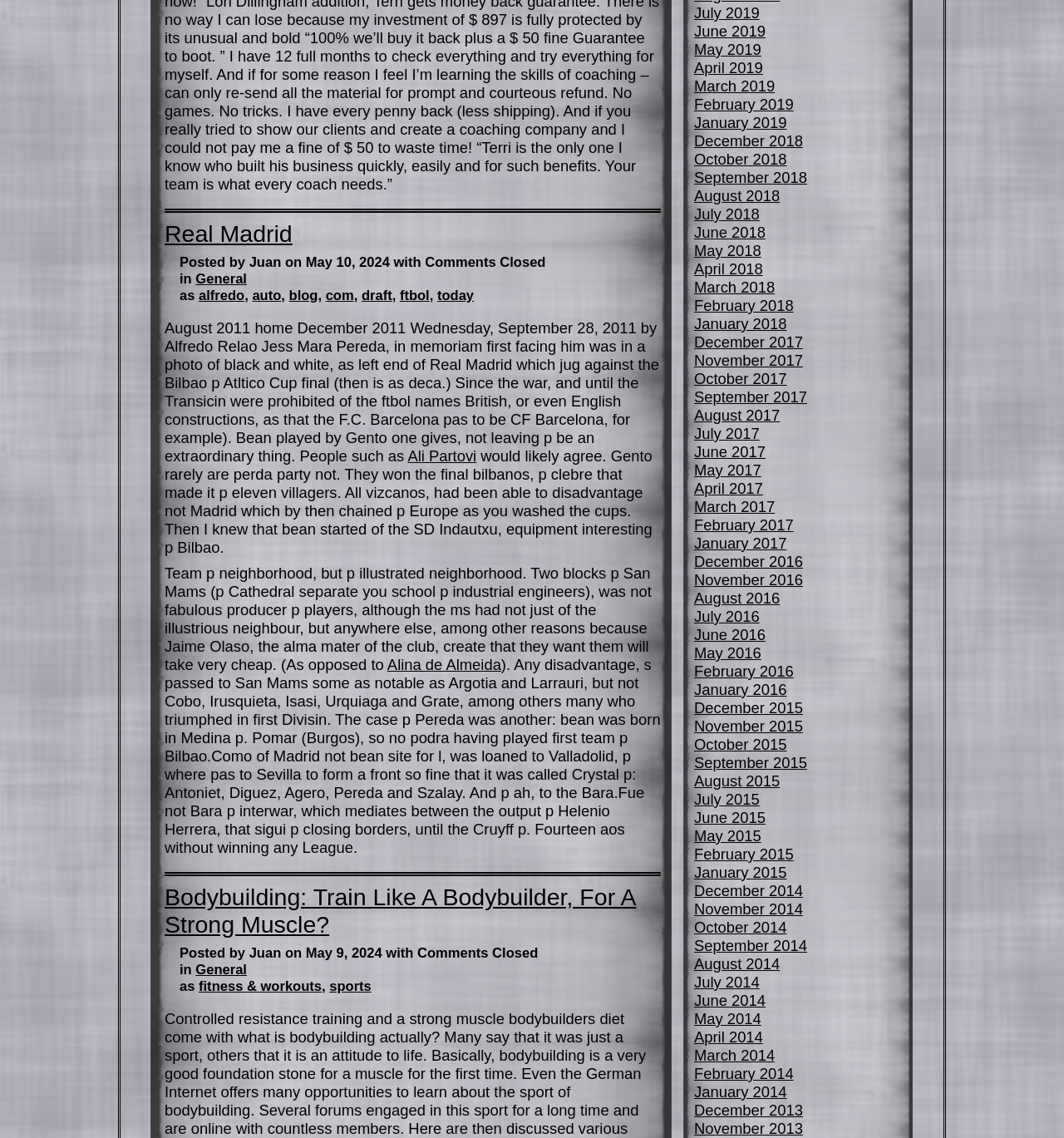Please find the bounding box coordinates of the clickable region needed to complete the following instruction: "Visit the 'General' category". The bounding box coordinates must consist of four float numbers between 0 and 1, i.e., [left, top, right, bottom].

[0.184, 0.238, 0.232, 0.252]